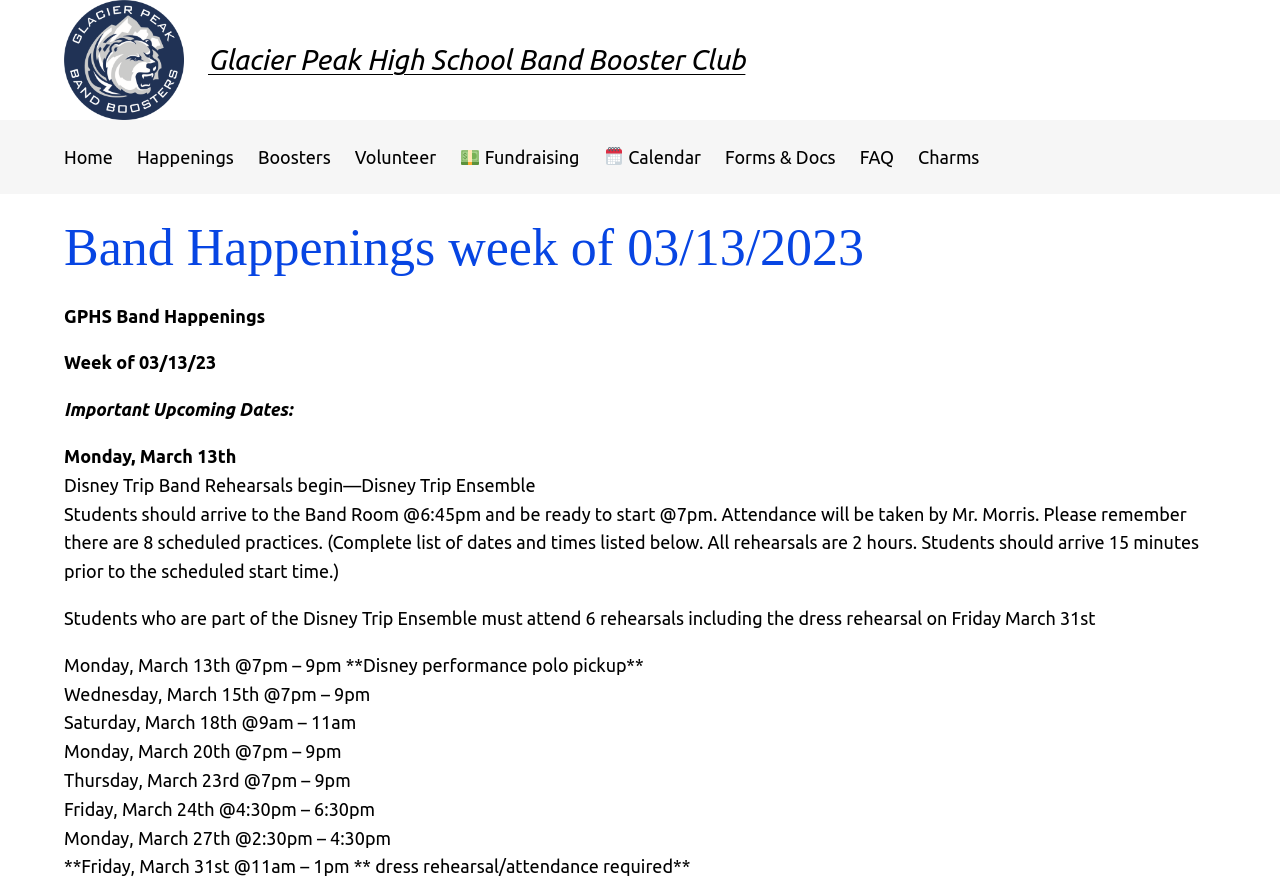Extract the top-level heading from the webpage and provide its text.

Glacier Peak High School Band Booster Club